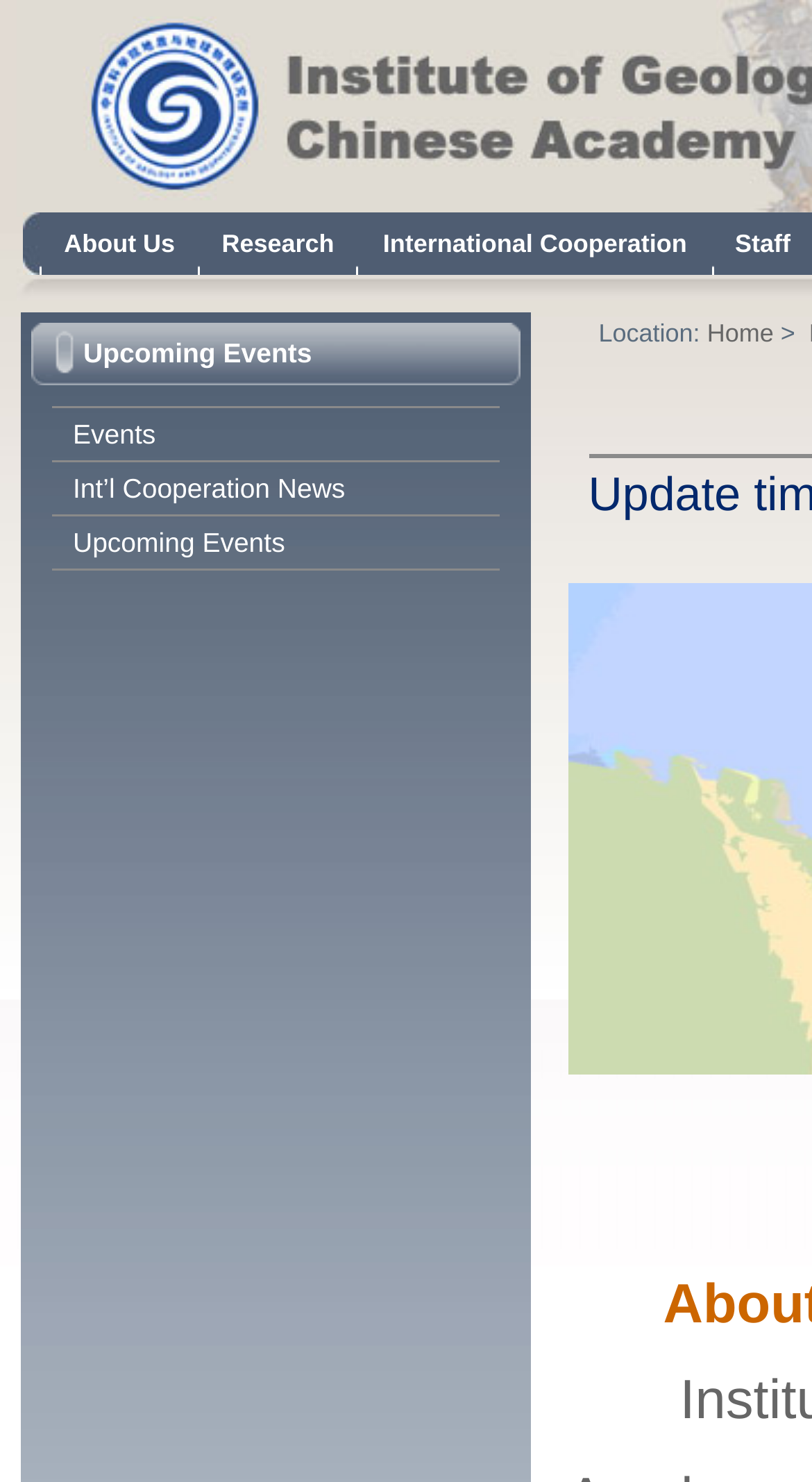Identify the bounding box coordinates of the section to be clicked to complete the task described by the following instruction: "Go to Research". The coordinates should be four float numbers between 0 and 1, formatted as [left, top, right, bottom].

[0.247, 0.146, 0.437, 0.174]